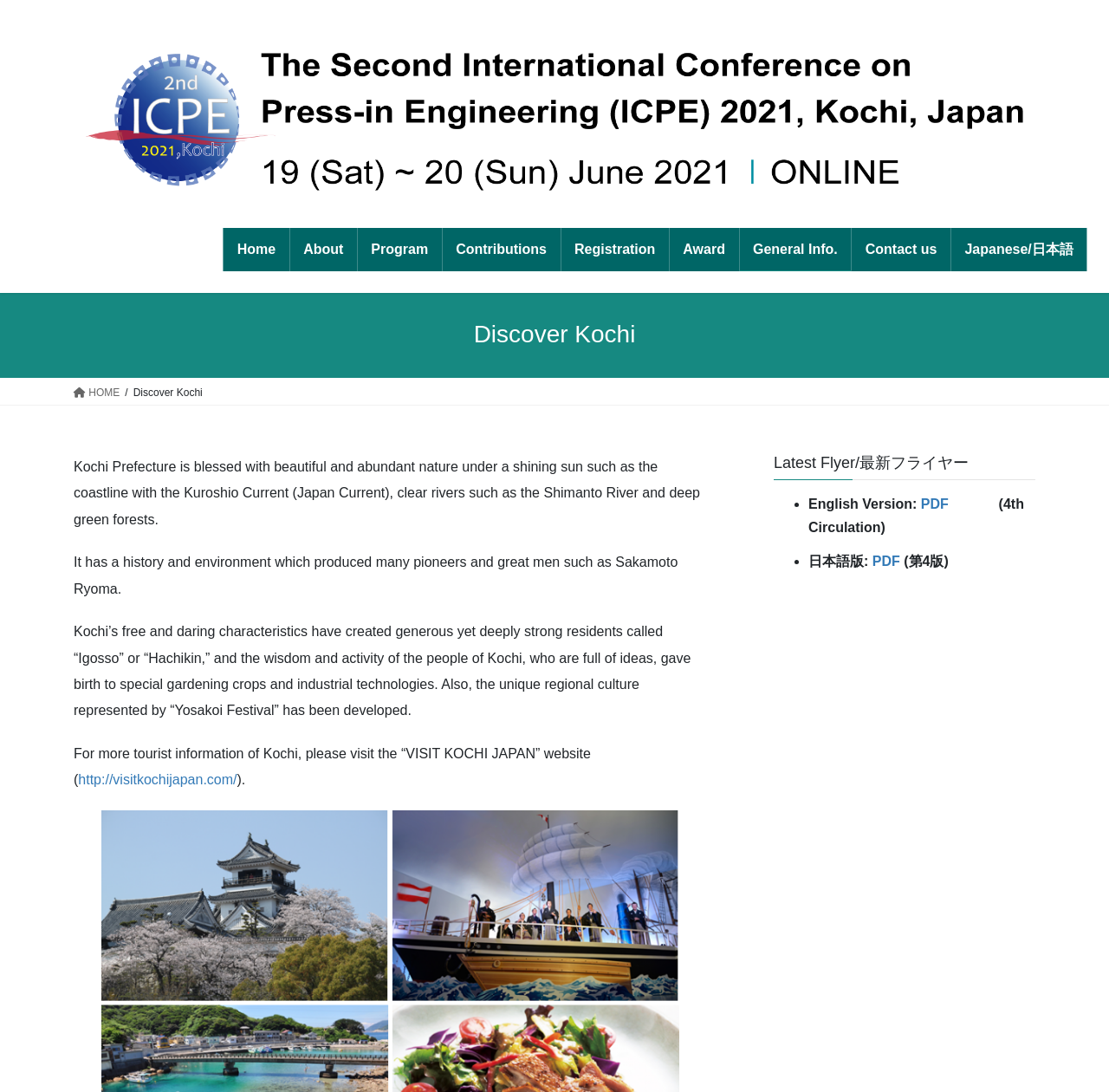Identify the bounding box coordinates of the region that needs to be clicked to carry out this instruction: "Read the post by Lokal". Provide these coordinates as four float numbers ranging from 0 to 1, i.e., [left, top, right, bottom].

None